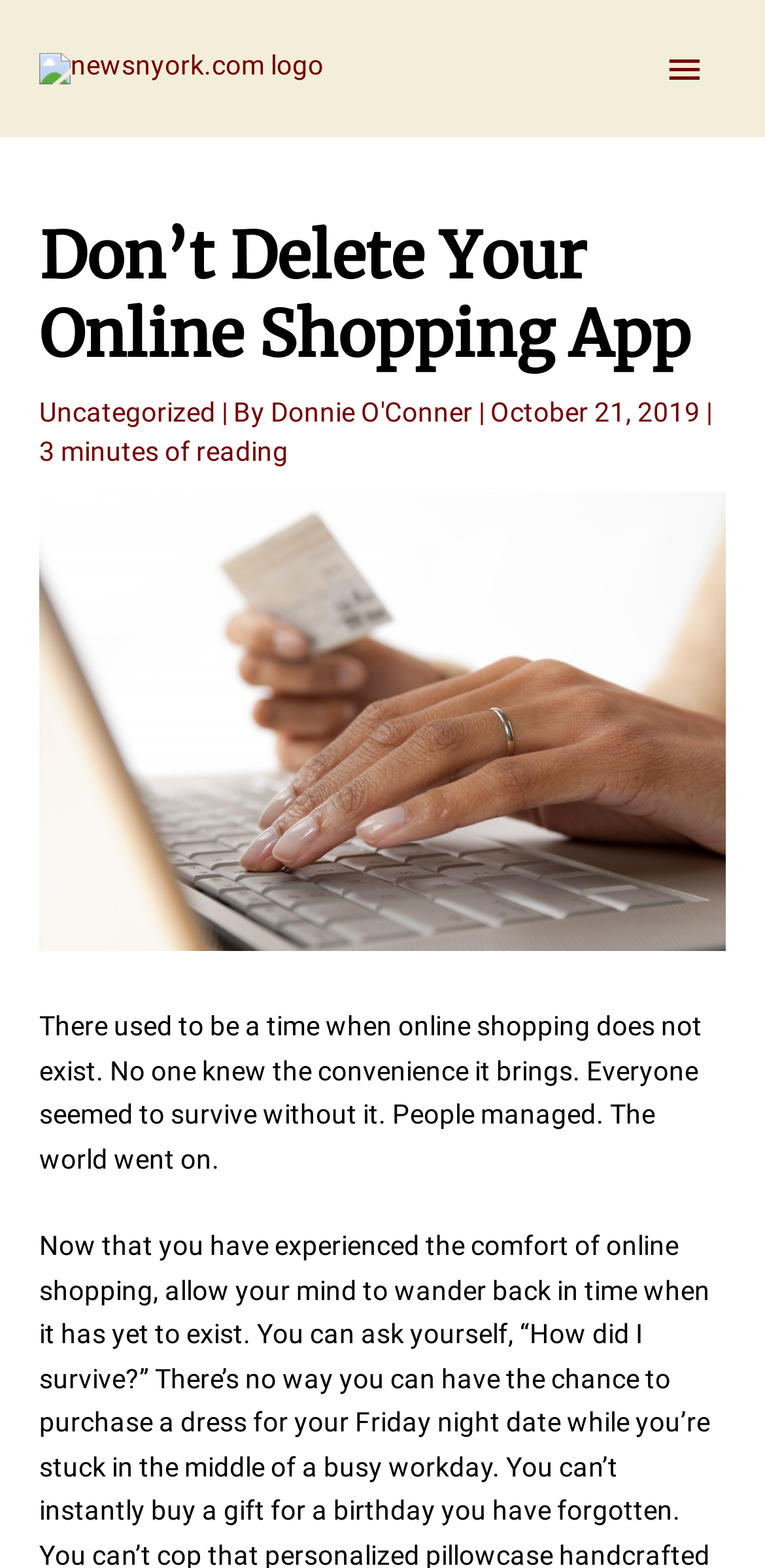What is the logo of the website?
Based on the screenshot, answer the question with a single word or phrase.

newsnyork.com logo